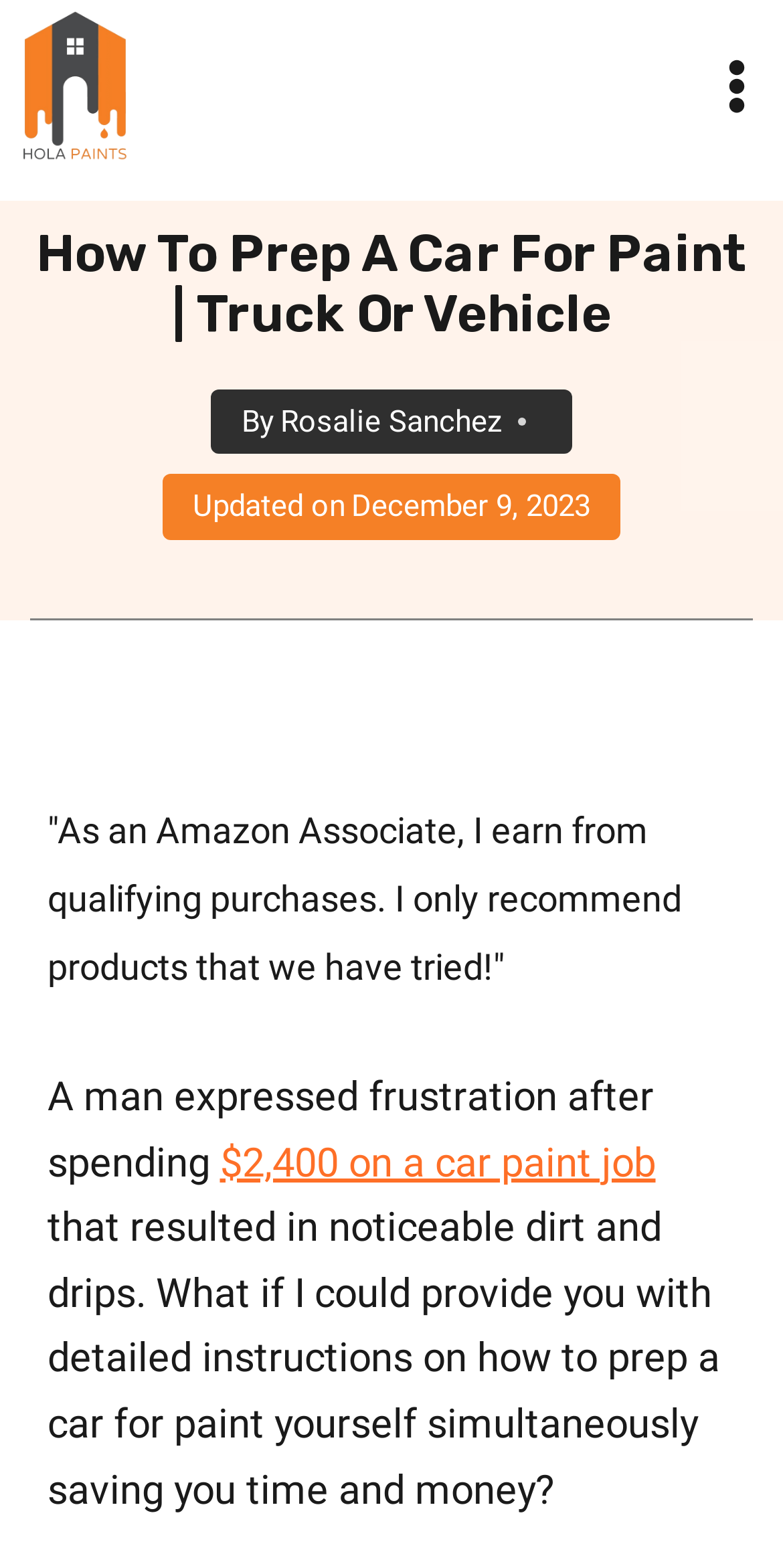What is the date of the update?
Respond with a short answer, either a single word or a phrase, based on the image.

December 9, 2023